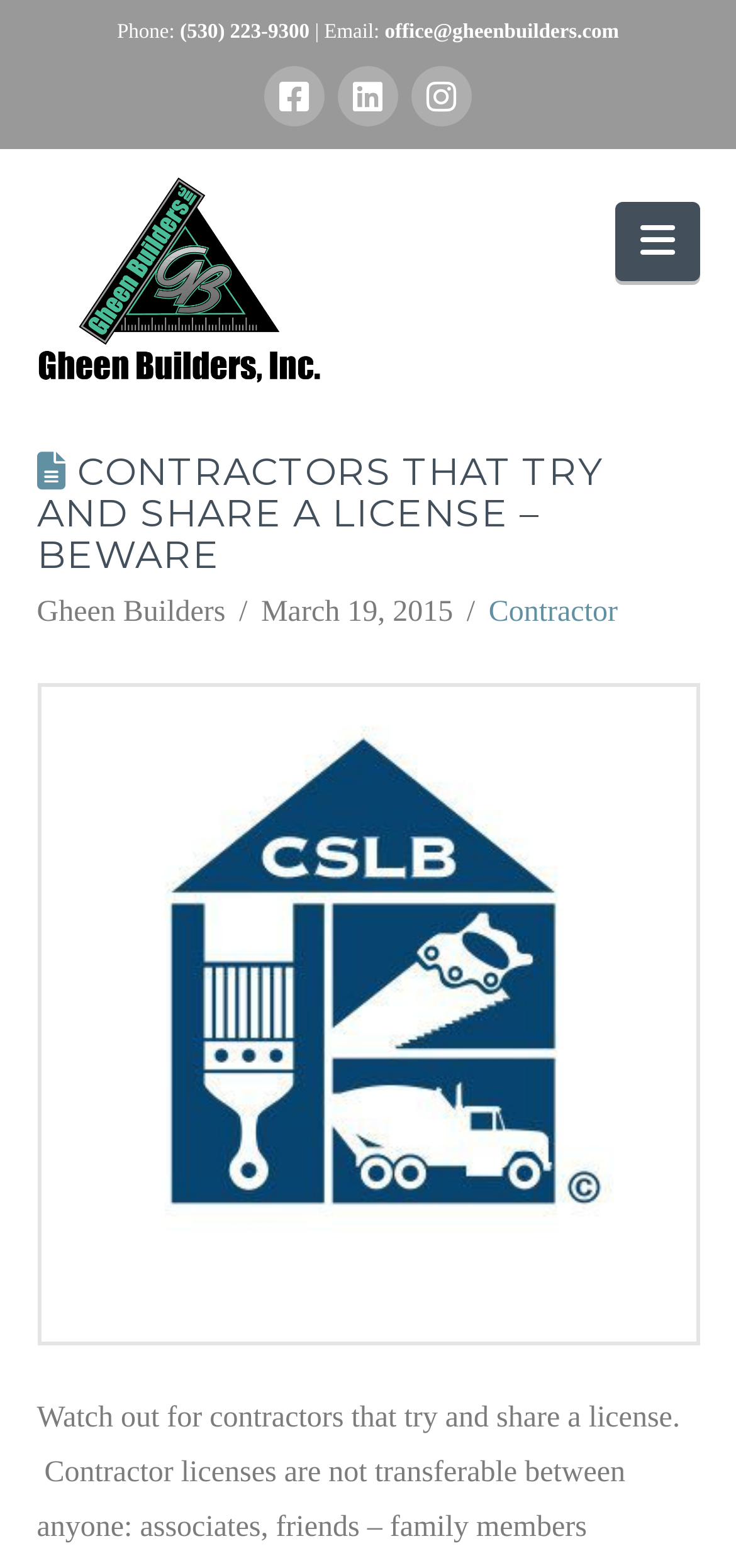Indicate the bounding box coordinates of the element that needs to be clicked to satisfy the following instruction: "Send an email". The coordinates should be four float numbers between 0 and 1, i.e., [left, top, right, bottom].

[0.523, 0.013, 0.841, 0.028]